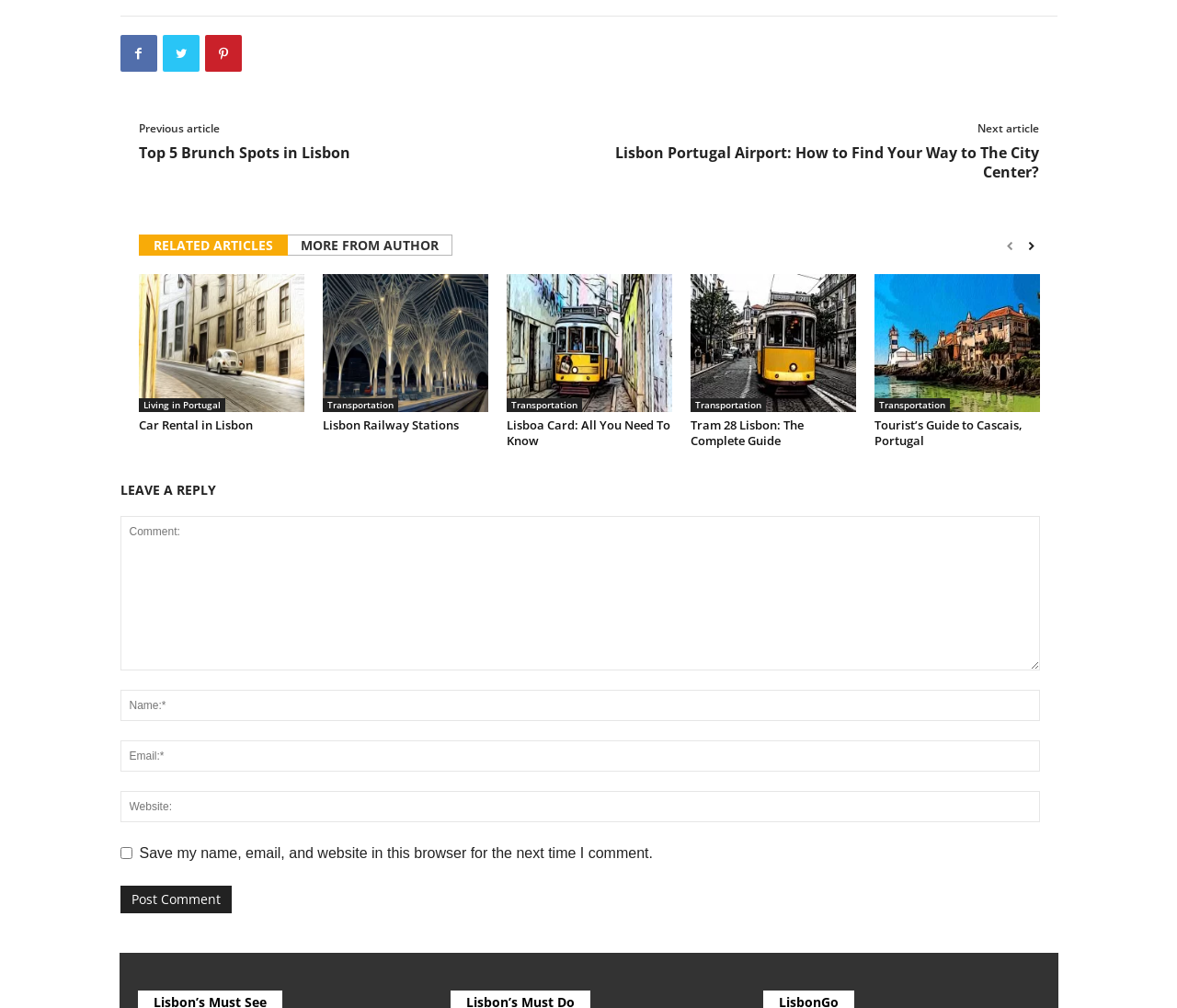Please identify the coordinates of the bounding box for the clickable region that will accomplish this instruction: "Click on the 'Post Comment' button".

[0.102, 0.879, 0.196, 0.906]